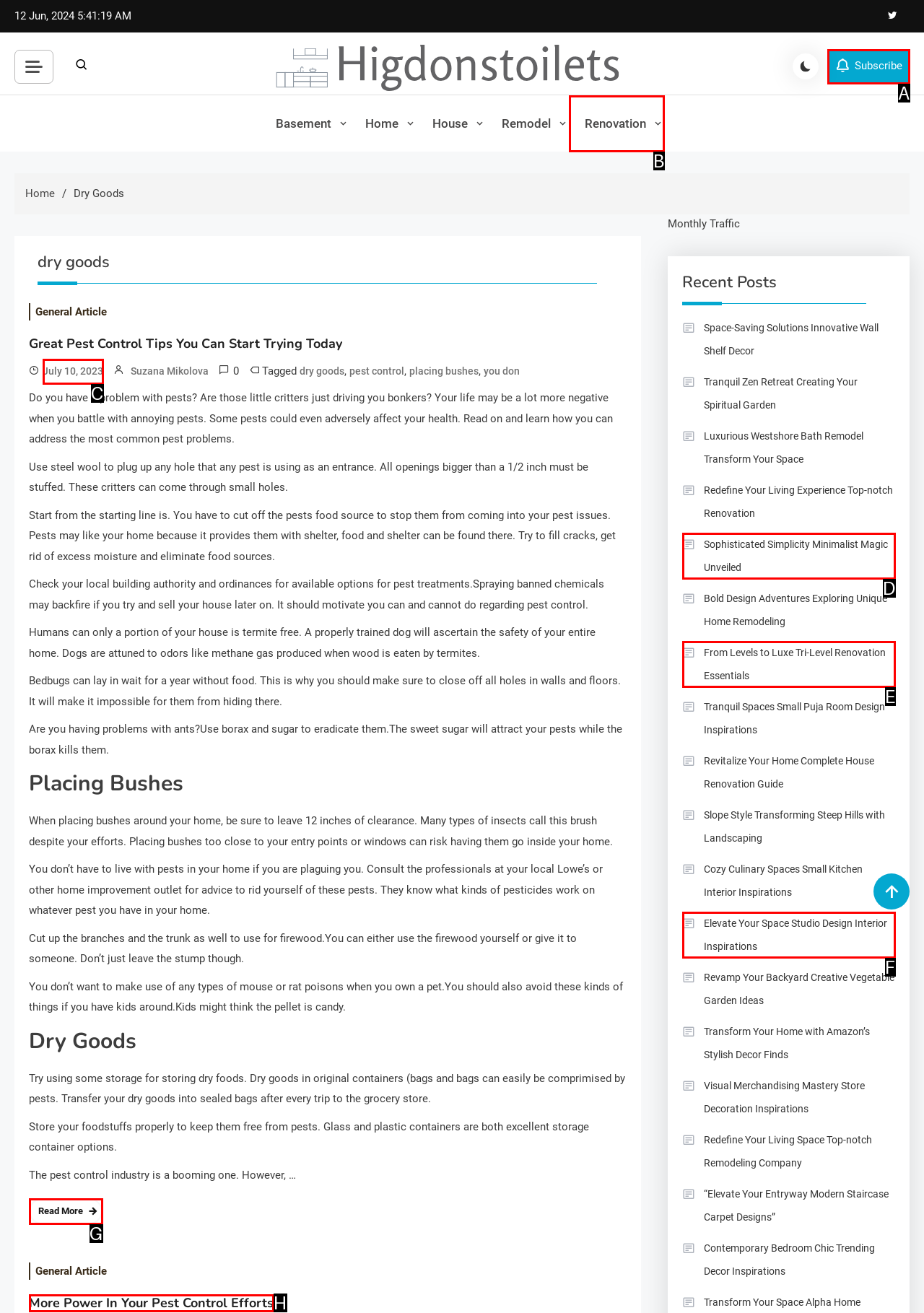Find the HTML element that suits the description: July 10, 2023
Indicate your answer with the letter of the matching option from the choices provided.

C